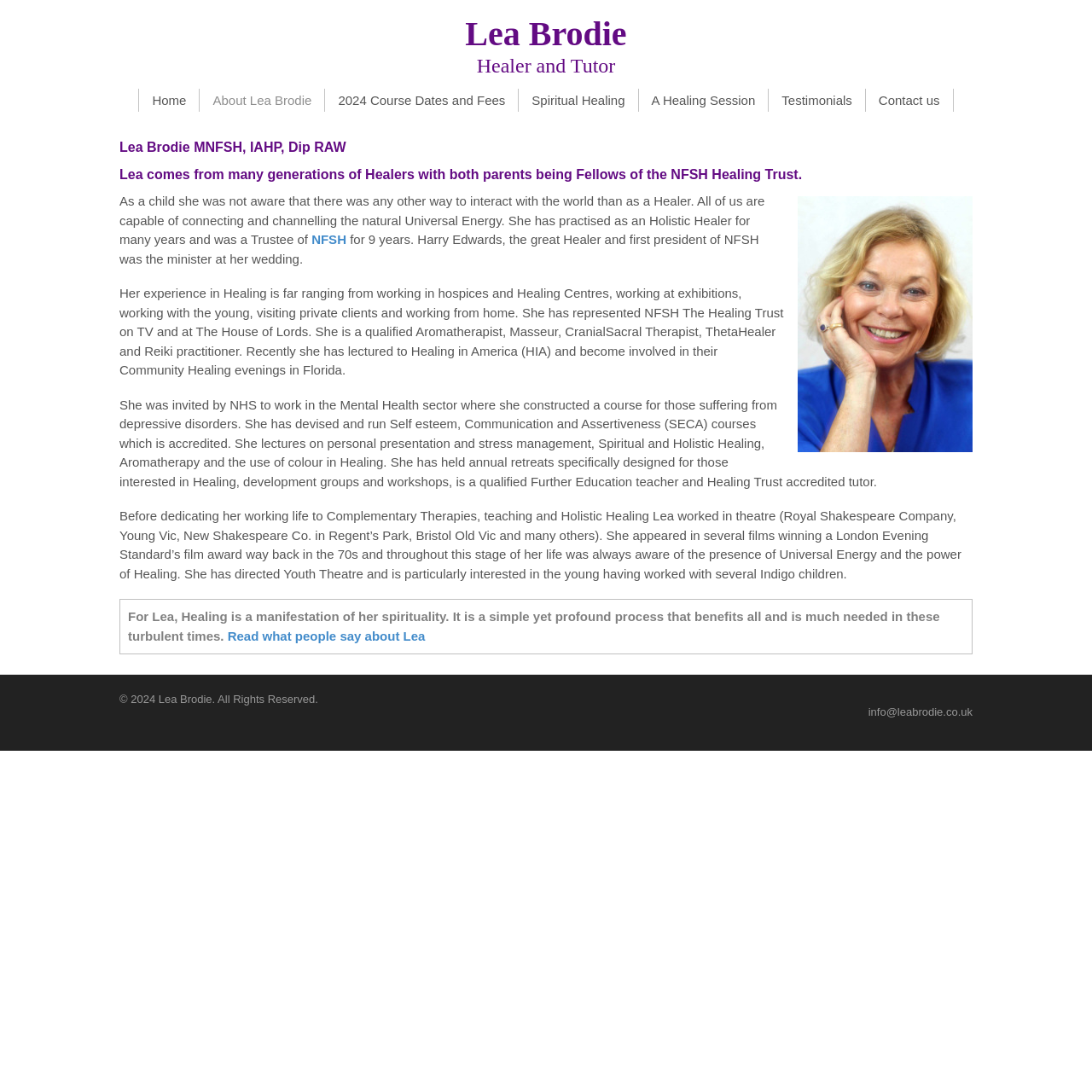Determine the coordinates of the bounding box that should be clicked to complete the instruction: "Read testimonials about Lea". The coordinates should be represented by four float numbers between 0 and 1: [left, top, right, bottom].

[0.704, 0.081, 0.792, 0.102]